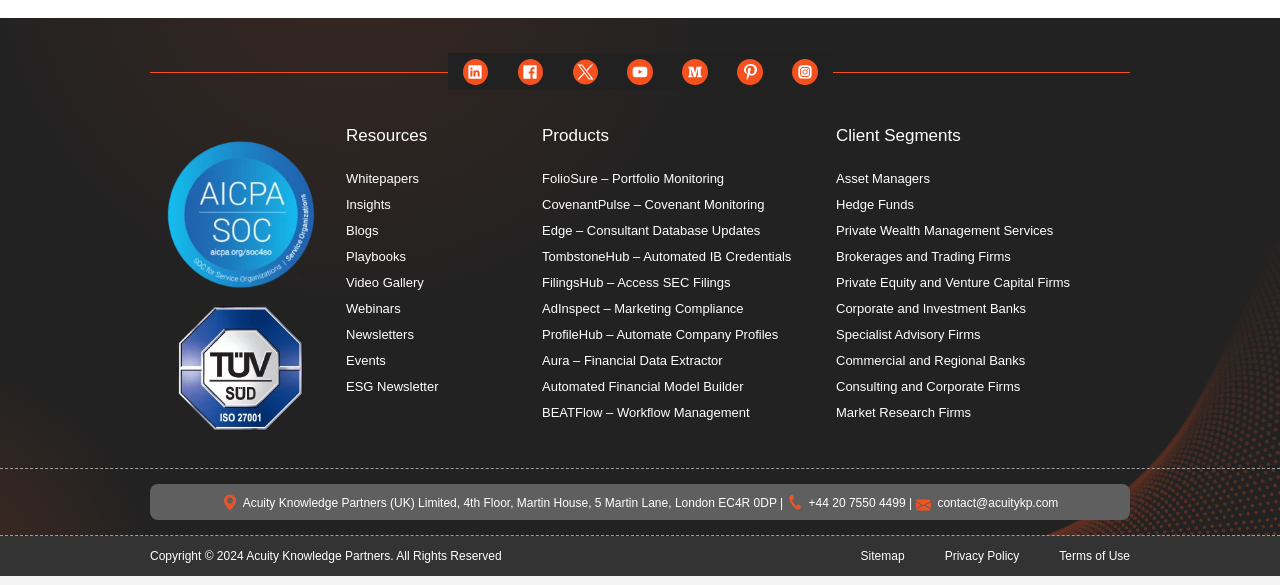Reply to the question with a single word or phrase:
What are the social media platforms listed?

LinkedIn, Facebook, Twitter, YouTube, Medium, Pinterest, Instagram